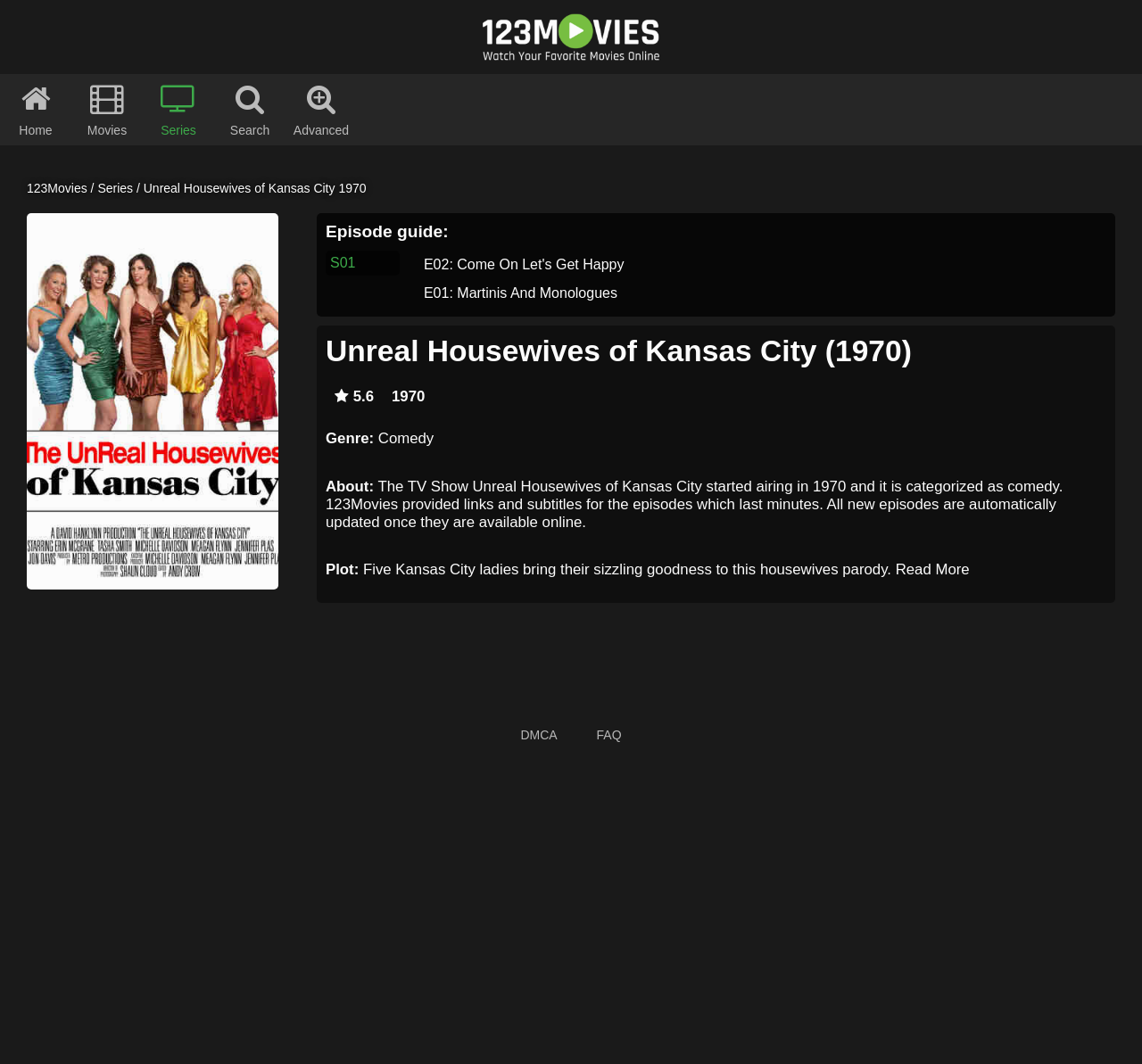Illustrate the webpage with a detailed description.

The webpage is about the TV show "Unreal Housewives of Kansas City" released in 1970. At the top, there is a prominent link to "123Movies" on the left side, and a search bar with "Search" and "Advanced" options on the right side. Below the search bar, there is a navigation menu with links to "123Movies", "Series", and the show title "Unreal Housewives of Kansas City 1970".

The main content of the page is divided into sections. The first section is an episode guide, which lists two episodes, "E02: Come On Let's Get Happy" and "E01: Martinis And Monologues", with a font awesome icon preceding each episode title. 

Below the episode guide, there is a heading with the show title, followed by a section with ratings and release date information. The rating is 5.6, and the release date is 1970. Next to this section, there is a genre label indicating that the show is a comedy.

Further down, there is an "About" section, which provides a brief summary of the show, stating that it started airing in 1970, is categorized as a comedy, and that 123Movies provides links and subtitles for the episodes. 

Below the "About" section, there is a "Plot" section, which describes the show as a housewives parody featuring five Kansas City ladies. There is a "Read More" link at the end of the plot summary.

At the bottom of the page, there is a footer section with links to "DMCA" and "FAQ" pages.